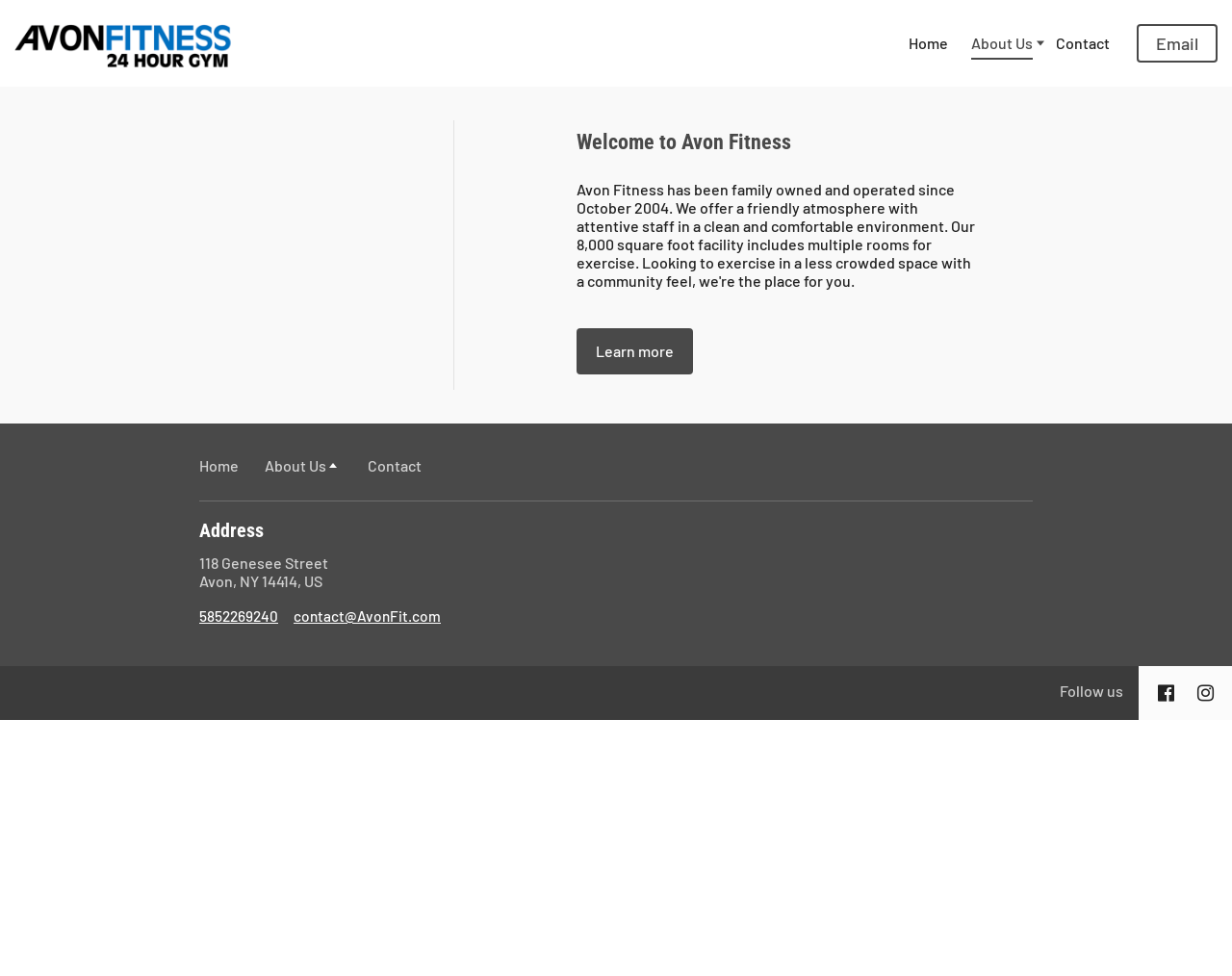Determine the bounding box coordinates for the clickable element required to fulfill the instruction: "go to Impressum". Provide the coordinates as four float numbers between 0 and 1, i.e., [left, top, right, bottom].

None